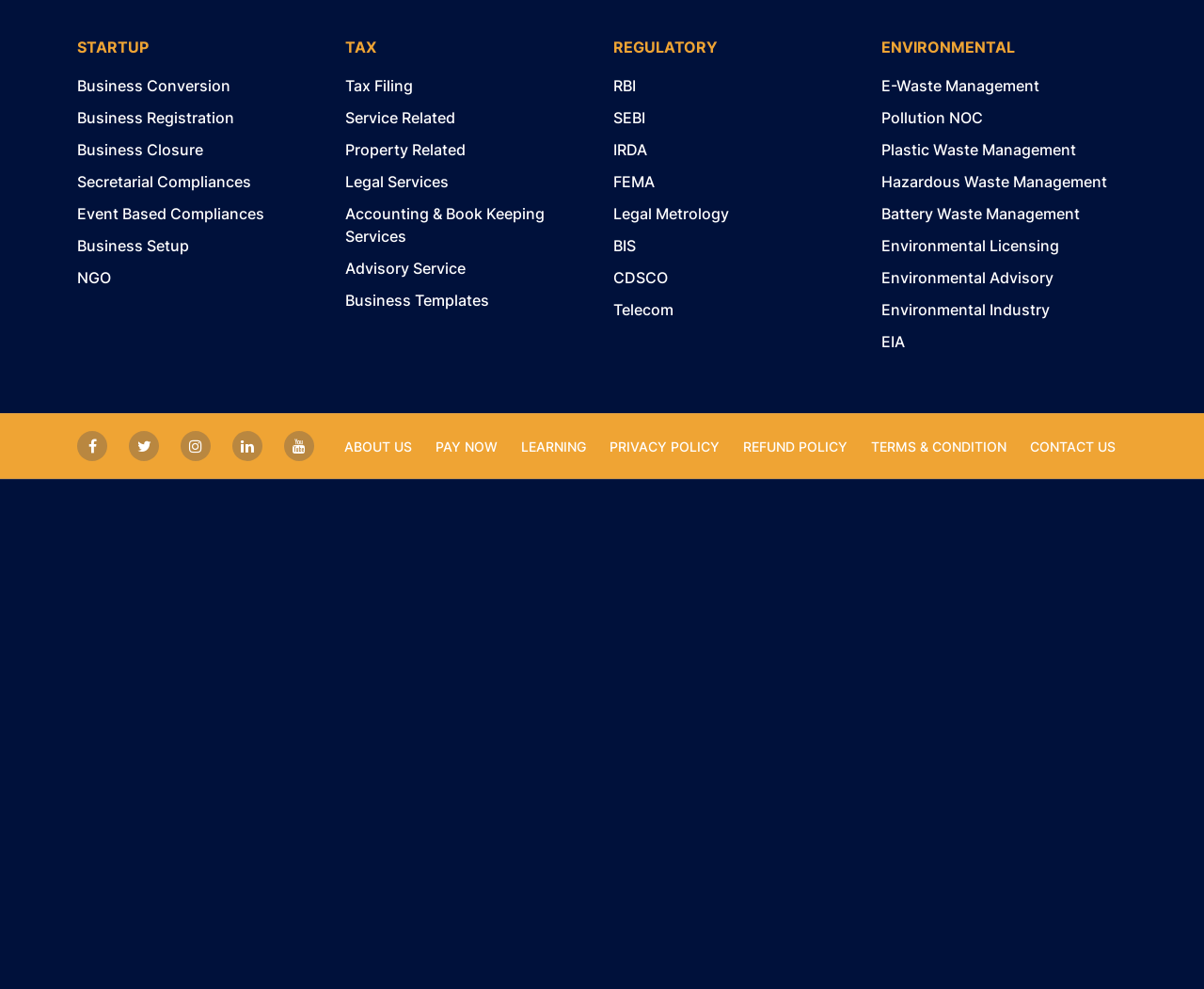What is the second regulatory body listed under 'REGULATORY'?
Observe the image and answer the question with a one-word or short phrase response.

SEBI